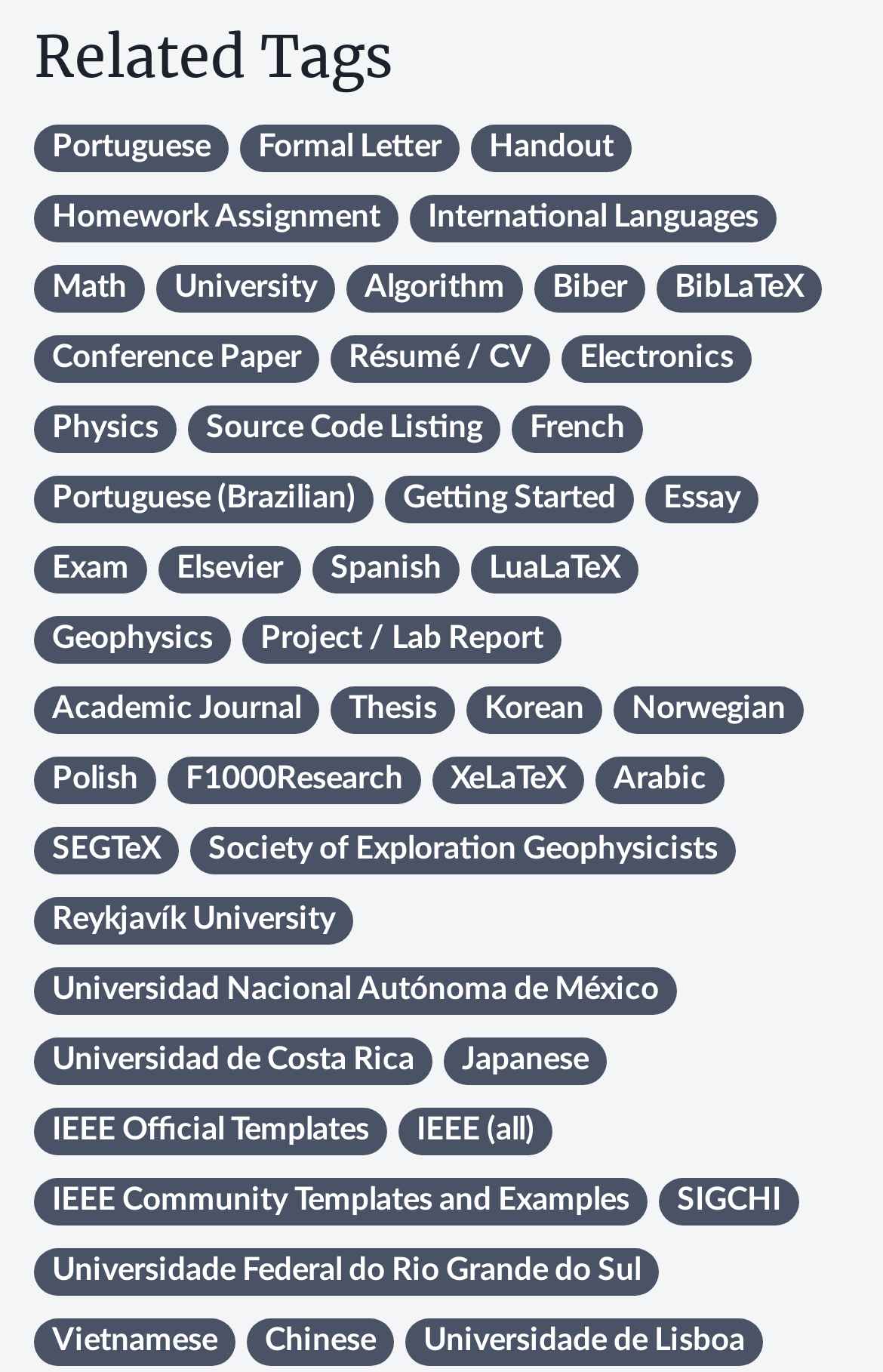Find and specify the bounding box coordinates that correspond to the clickable region for the instruction: "Explore the 'Getting Started' resource".

[0.436, 0.347, 0.718, 0.381]